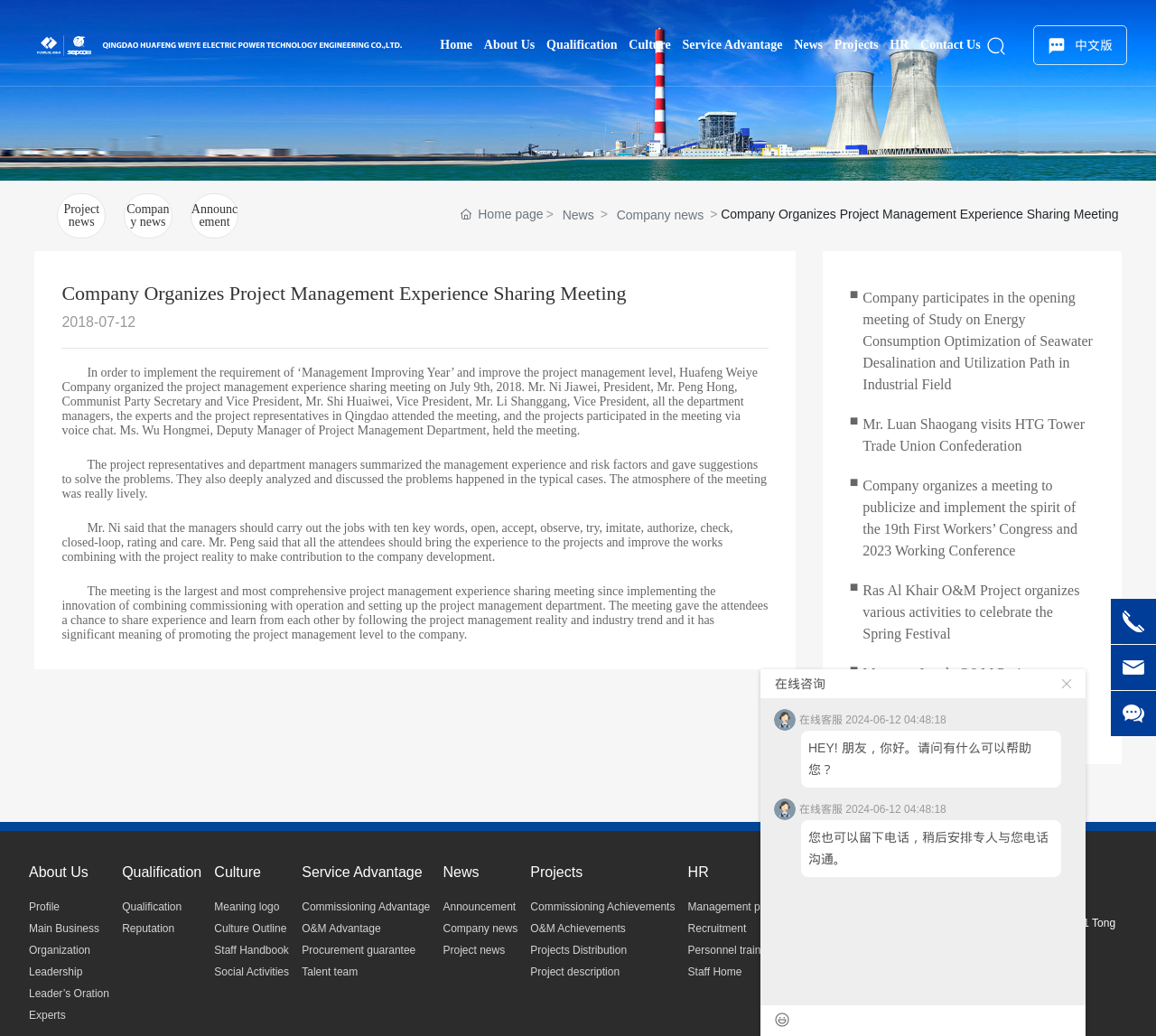Please find the top heading of the webpage and generate its text.

Company Organizes Project Management Experience Sharing Meeting